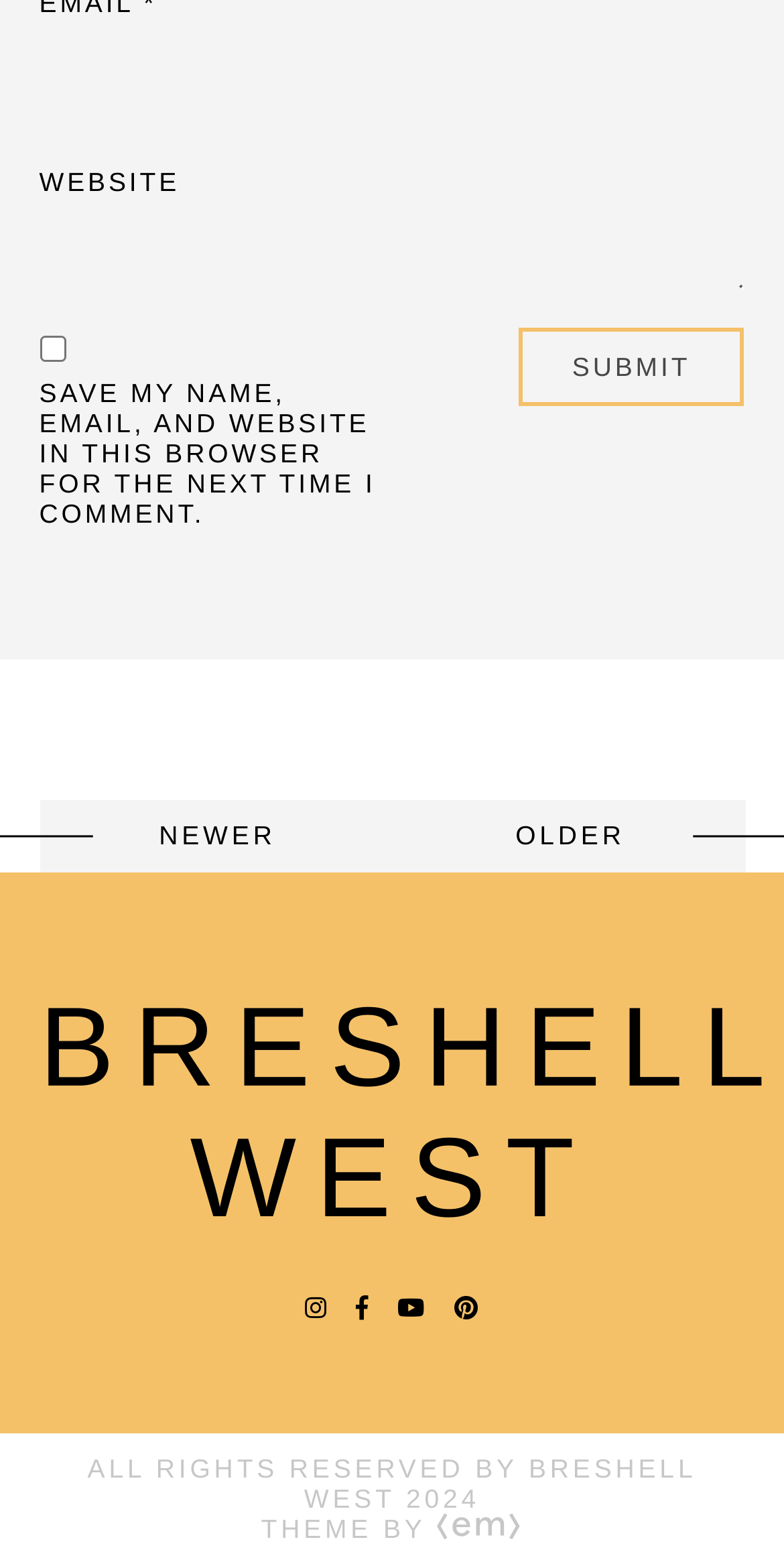Pinpoint the bounding box coordinates of the clickable element to carry out the following instruction: "Go to newer posts."

[0.05, 0.512, 0.505, 0.557]